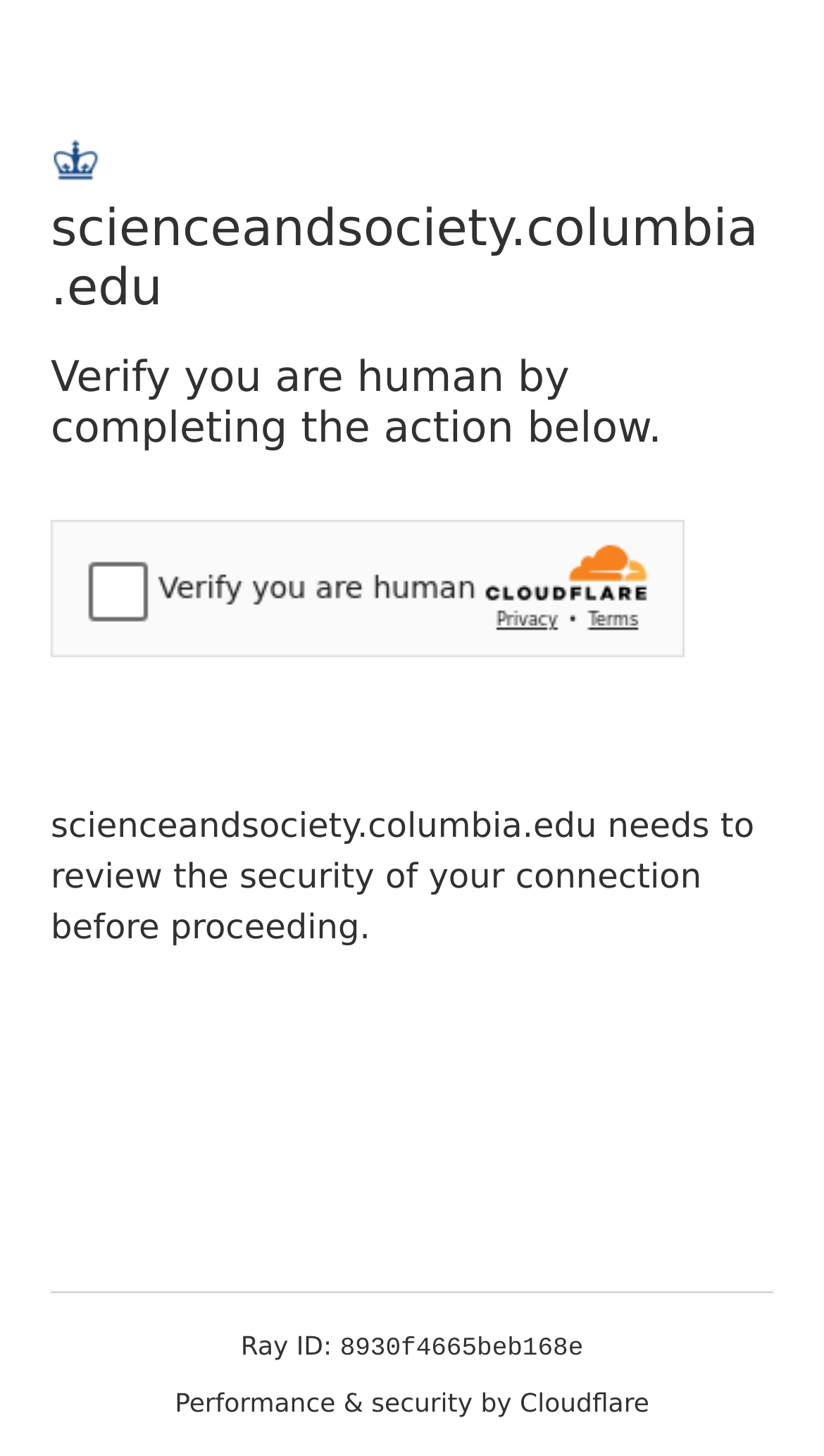What is the name of the website being accessed?
Based on the content of the image, thoroughly explain and answer the question.

The website's name can be determined by looking at the heading element that contains the text 'Icon for scienceandsociety.columbia.edu', which suggests that this is the website being accessed.